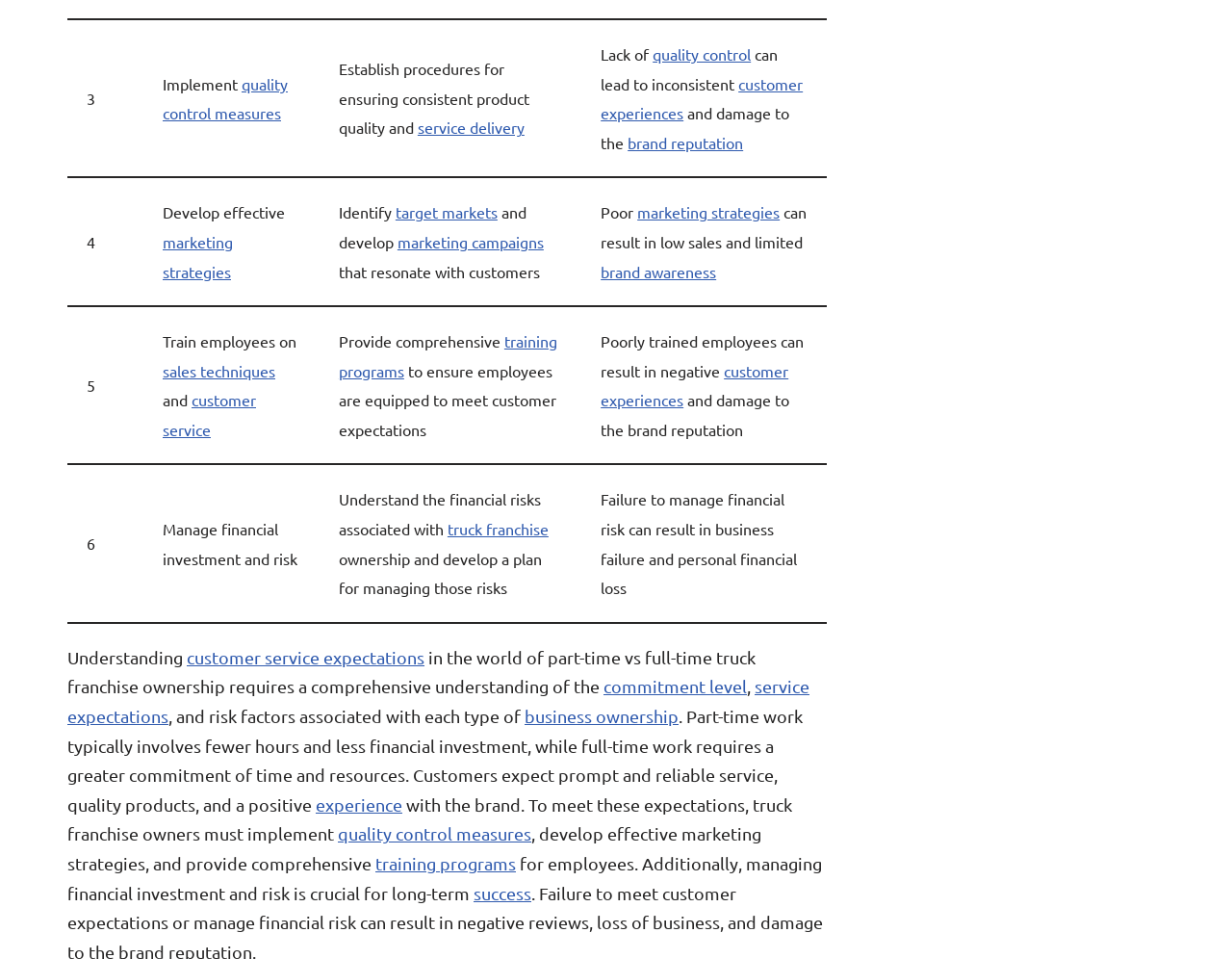Point out the bounding box coordinates of the section to click in order to follow this instruction: "explore brand reputation".

[0.51, 0.138, 0.603, 0.158]